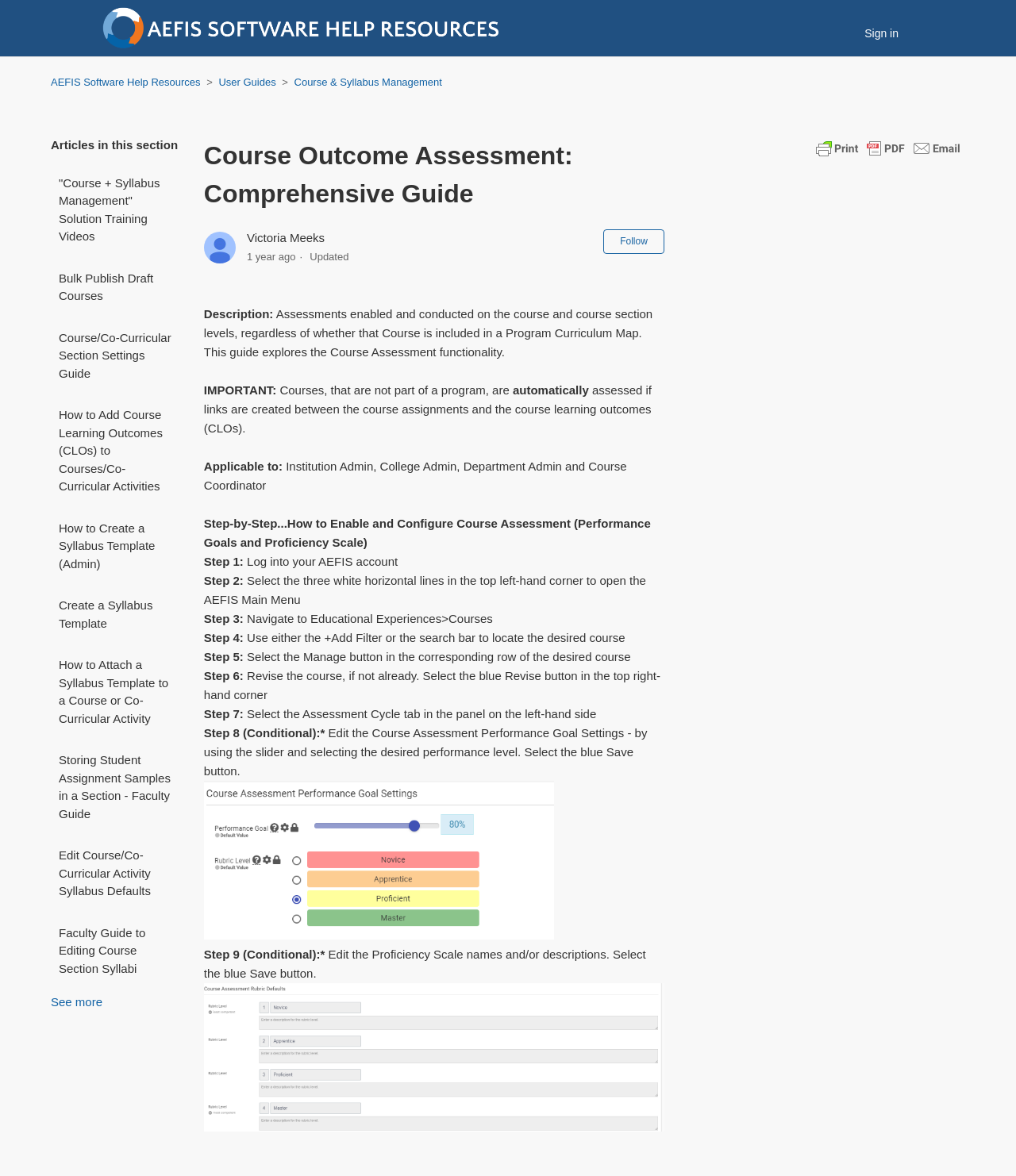Highlight the bounding box coordinates of the element you need to click to perform the following instruction: "View author information."

None